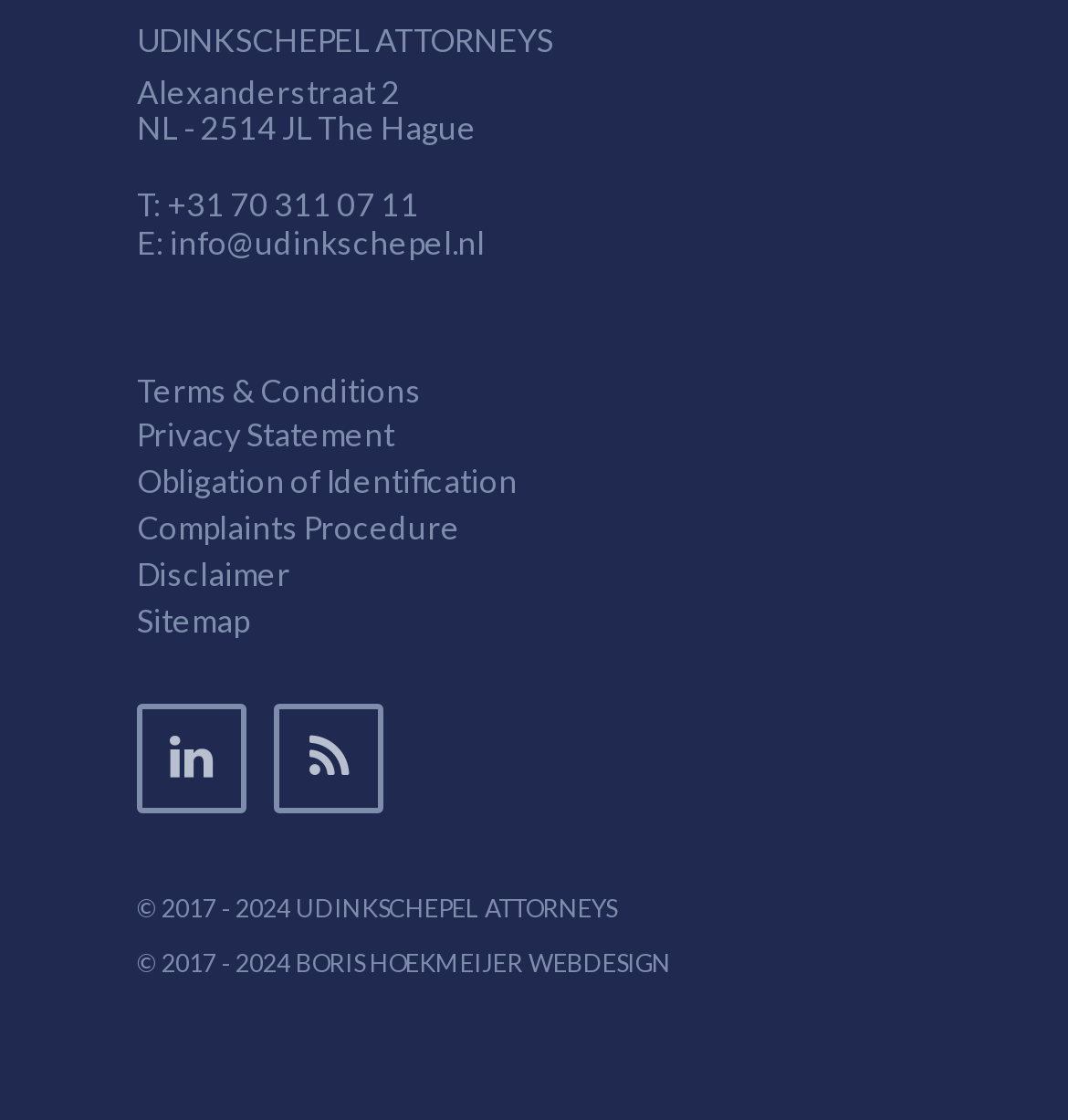Please locate the bounding box coordinates of the element that should be clicked to achieve the given instruction: "View Terms & Conditions".

[0.128, 0.332, 0.395, 0.363]